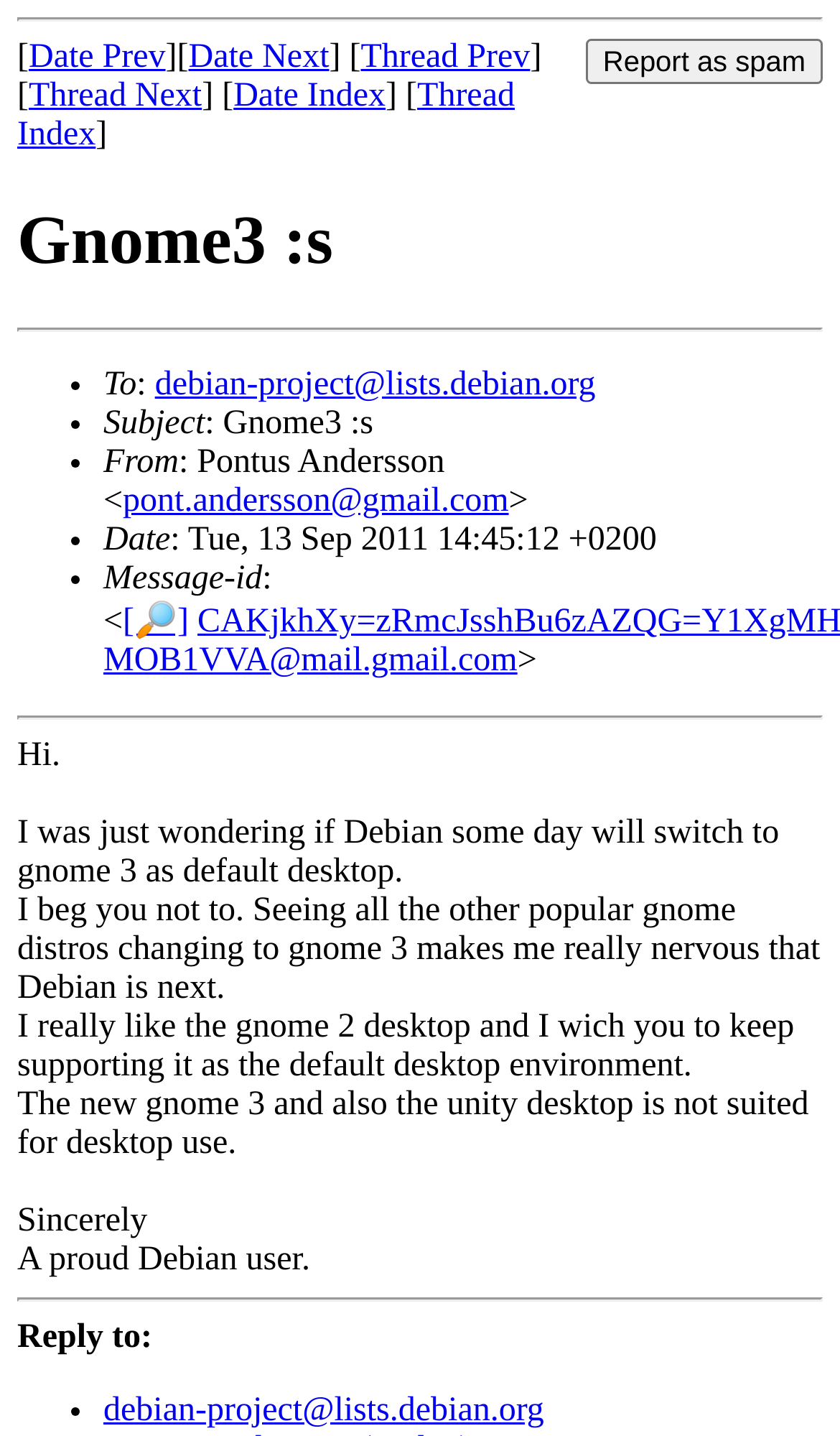Using the description "debian-project@lists.debian.org", locate and provide the bounding box of the UI element.

[0.184, 0.255, 0.709, 0.28]